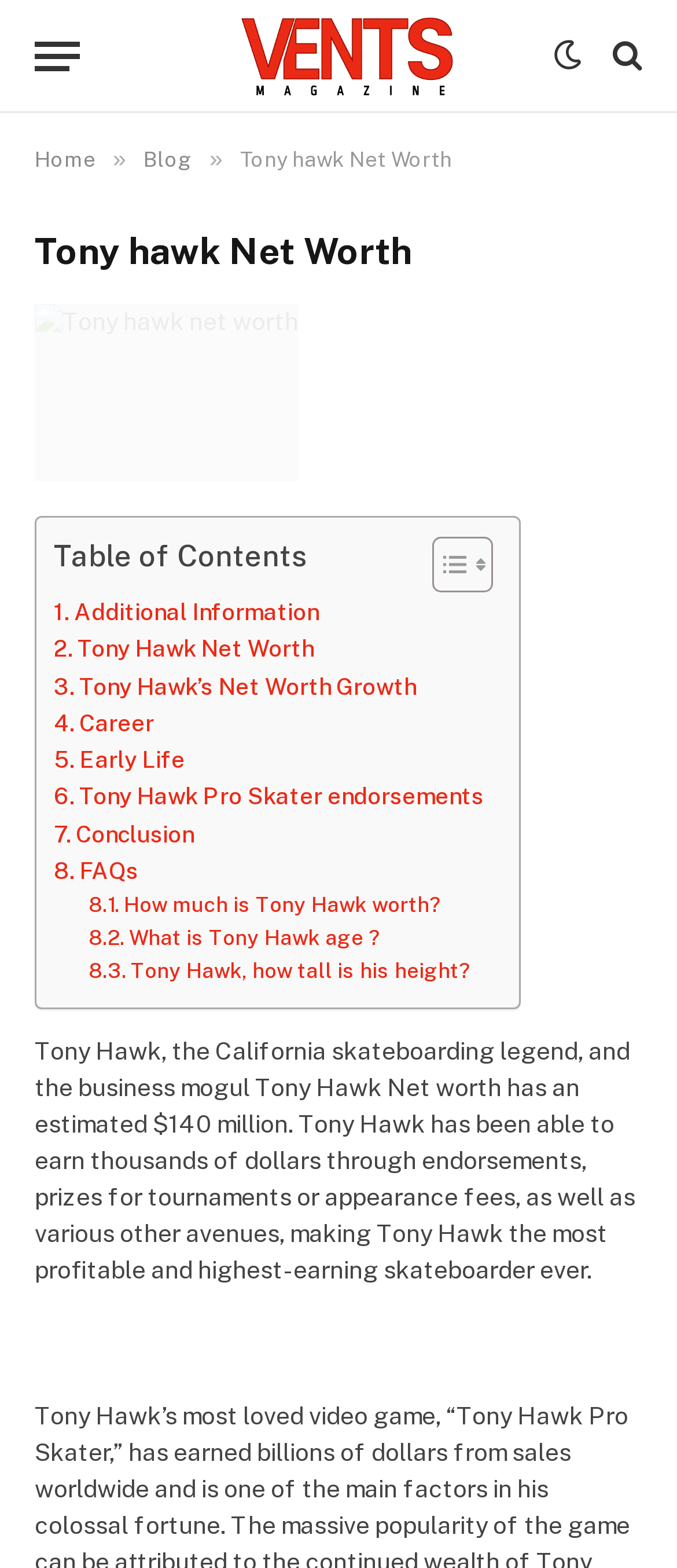Can you find and provide the main heading text of this webpage?

Tony hawk Net Worth